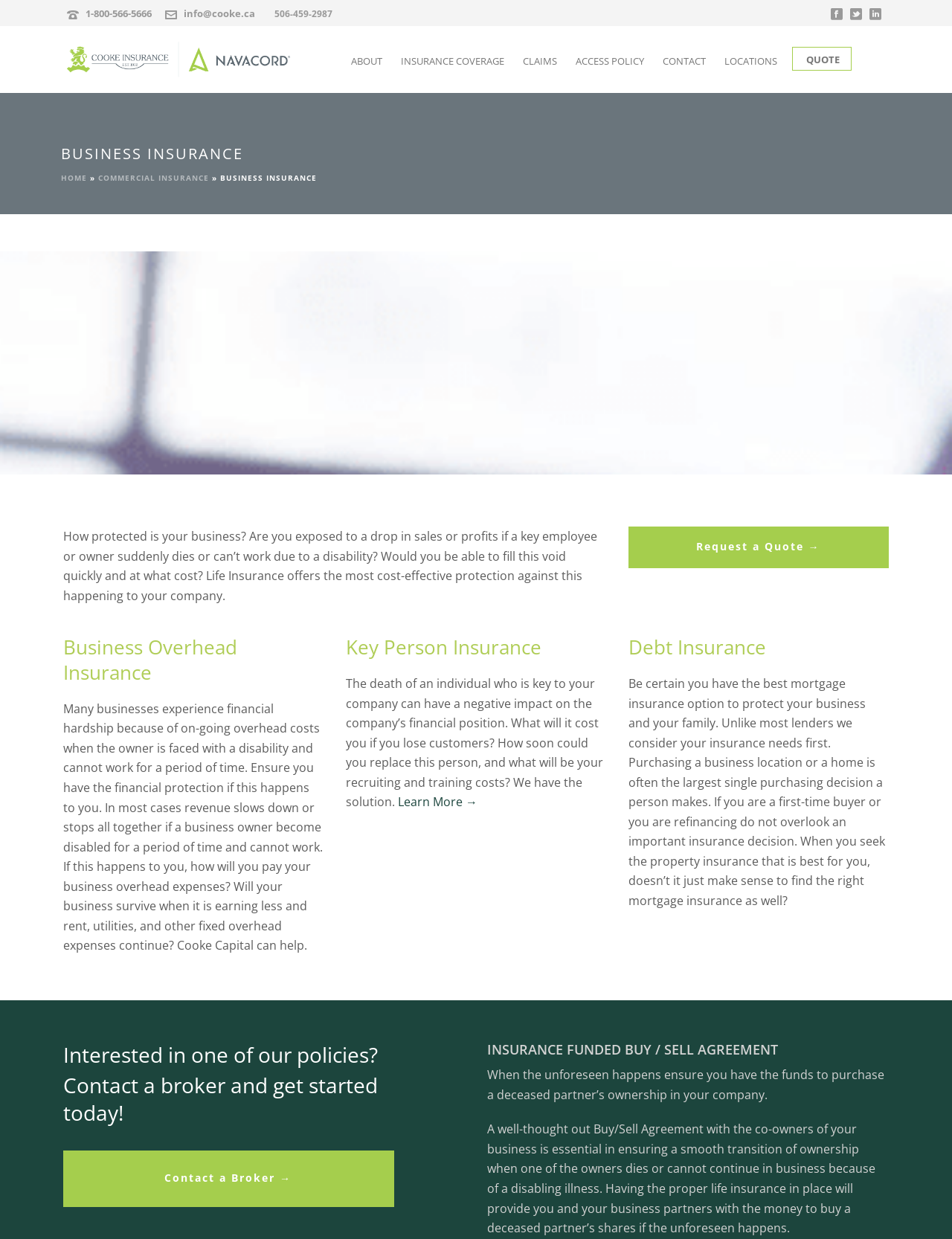Identify the bounding box coordinates of the area that should be clicked in order to complete the given instruction: "Send an email". The bounding box coordinates should be four float numbers between 0 and 1, i.e., [left, top, right, bottom].

[0.193, 0.005, 0.268, 0.016]